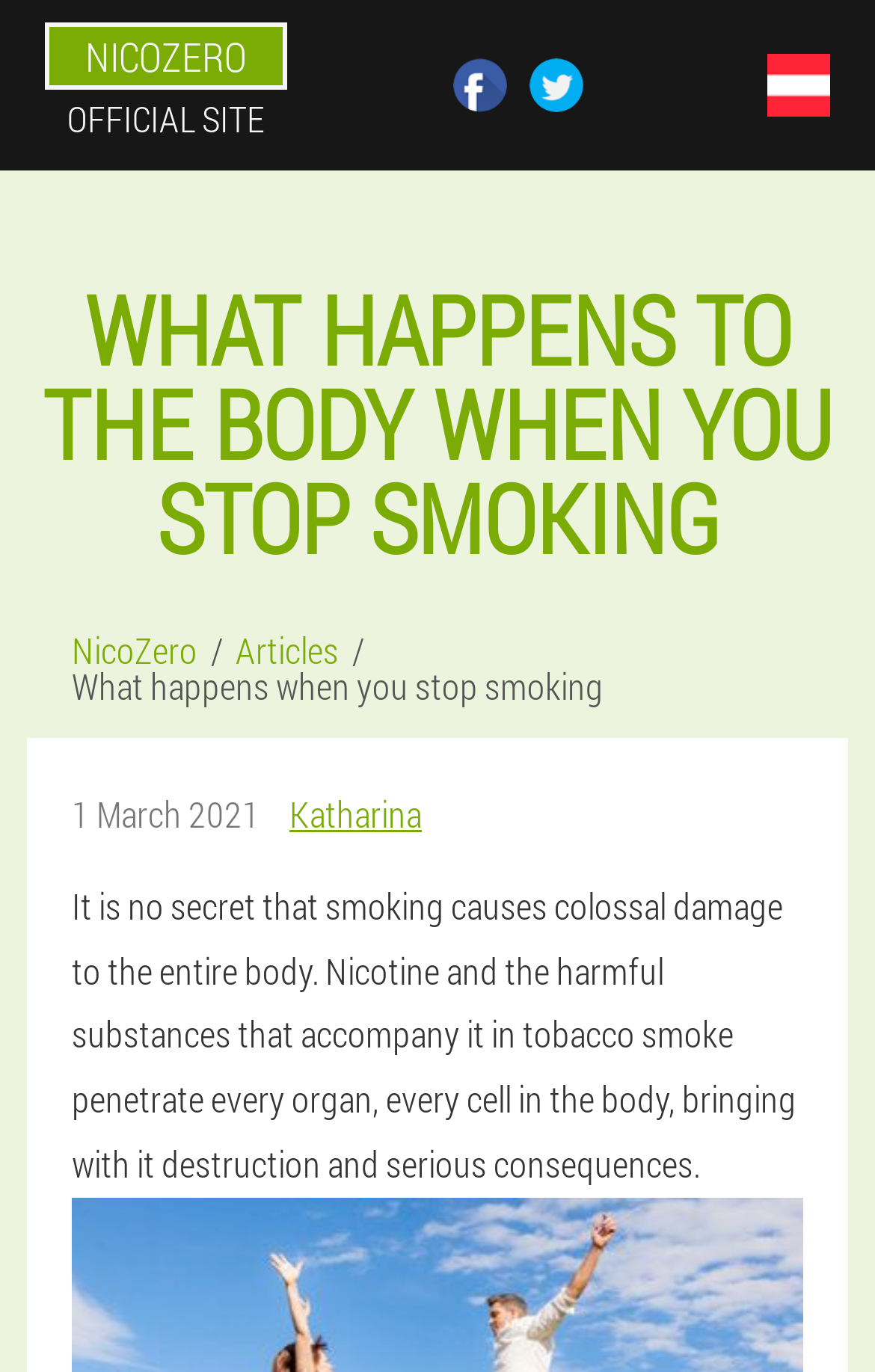Provide the bounding box for the UI element matching this description: "English".

None